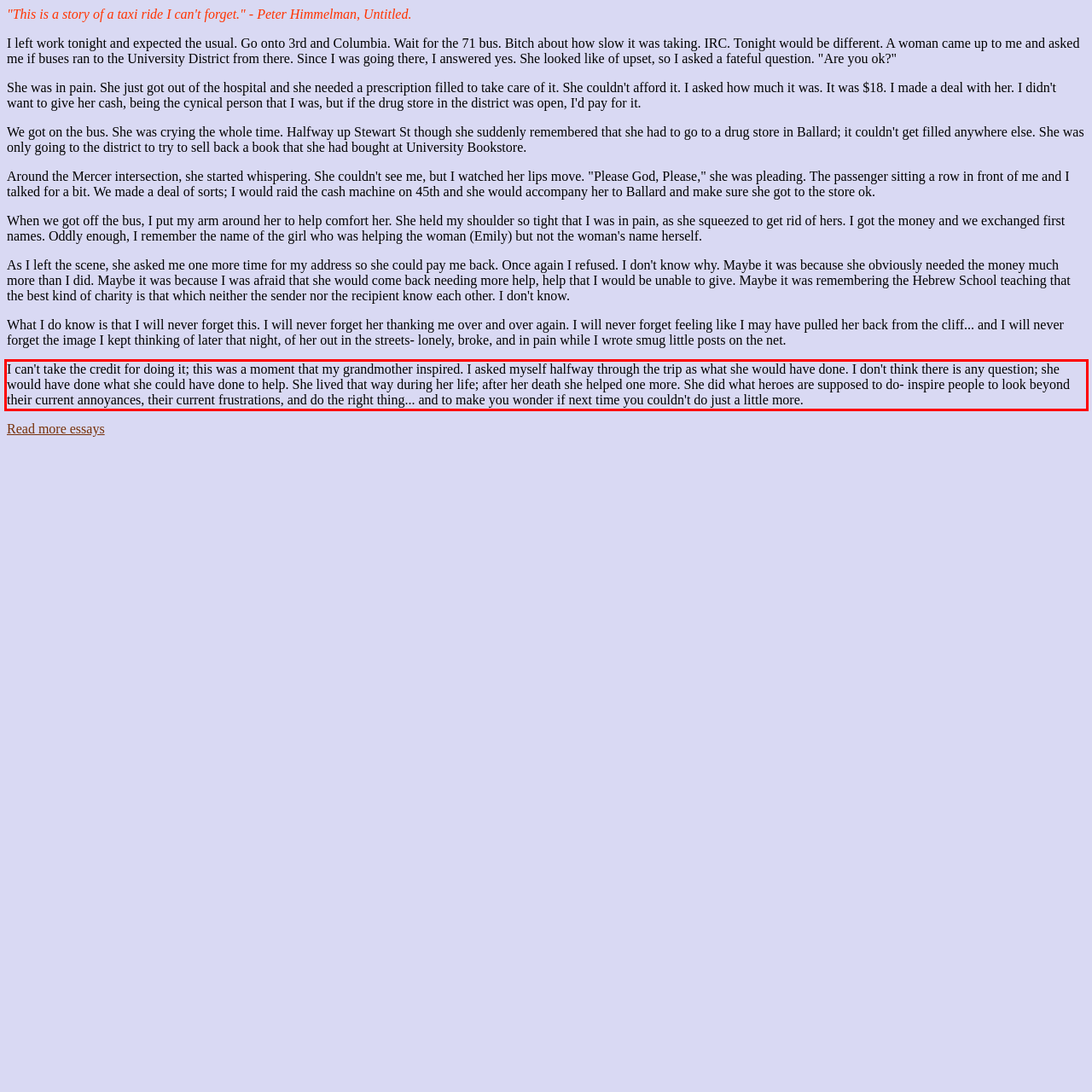View the screenshot of the webpage and identify the UI element surrounded by a red bounding box. Extract the text contained within this red bounding box.

I can't take the credit for doing it; this was a moment that my grandmother inspired. I asked myself halfway through the trip as what she would have done. I don't think there is any question; she would have done what she could have done to help. She lived that way during her life; after her death she helped one more. She did what heroes are supposed to do- inspire people to look beyond their current annoyances, their current frustrations, and do the right thing... and to make you wonder if next time you couldn't do just a little more.